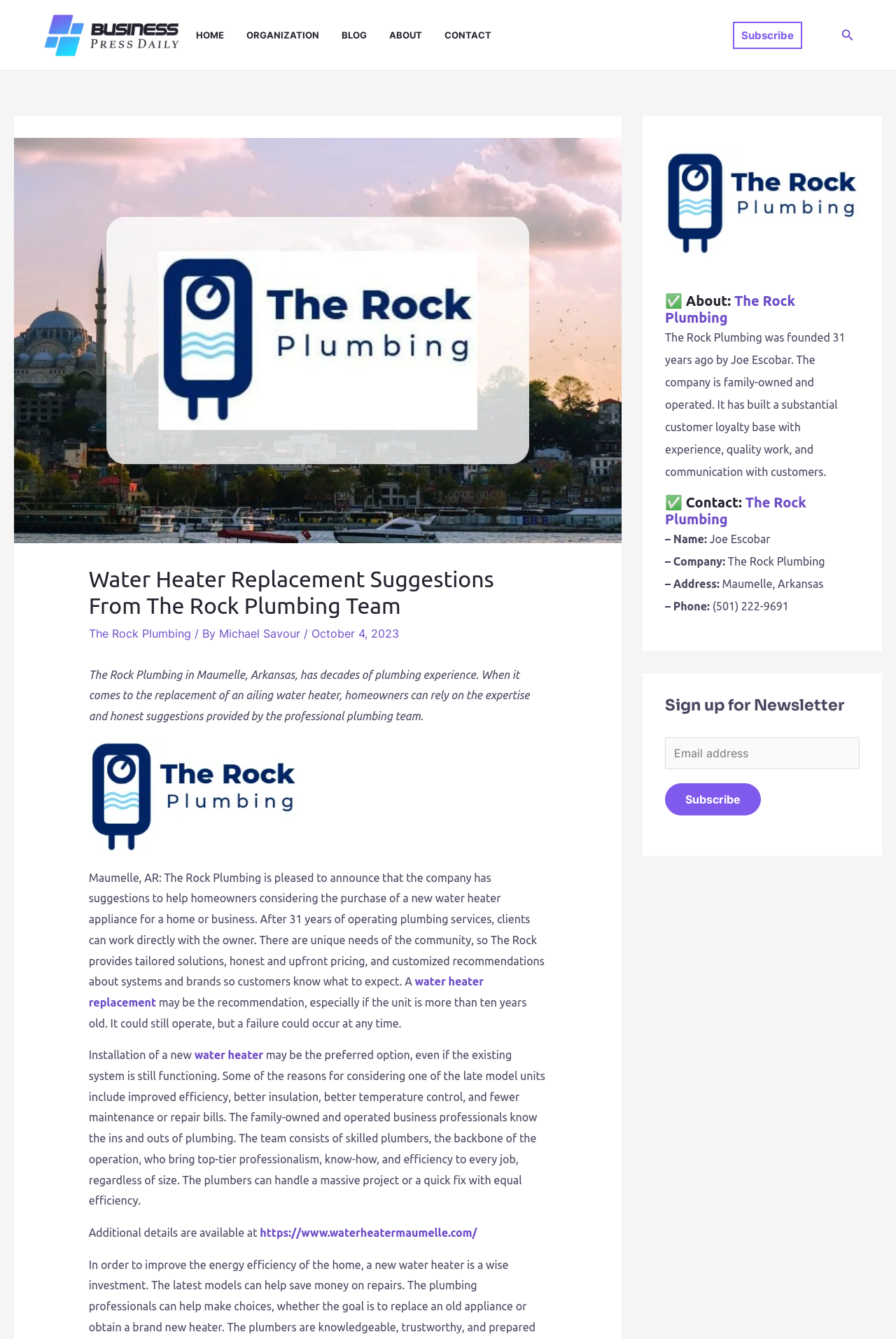What is the location of the company?
Refer to the image and respond with a one-word or short-phrase answer.

Maumelle, Arkansas